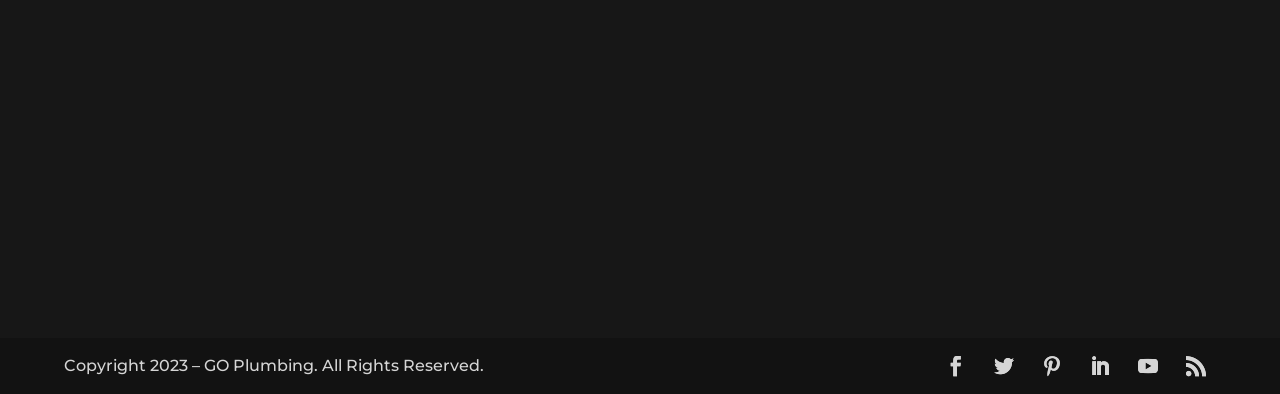What is the county where the plumbing company is based?
Refer to the image and provide a thorough answer to the question.

The answer can be found in the StaticText element with the text 'Our plumbing company is based in Alamance County since 2020.' which is located at the top of the webpage.